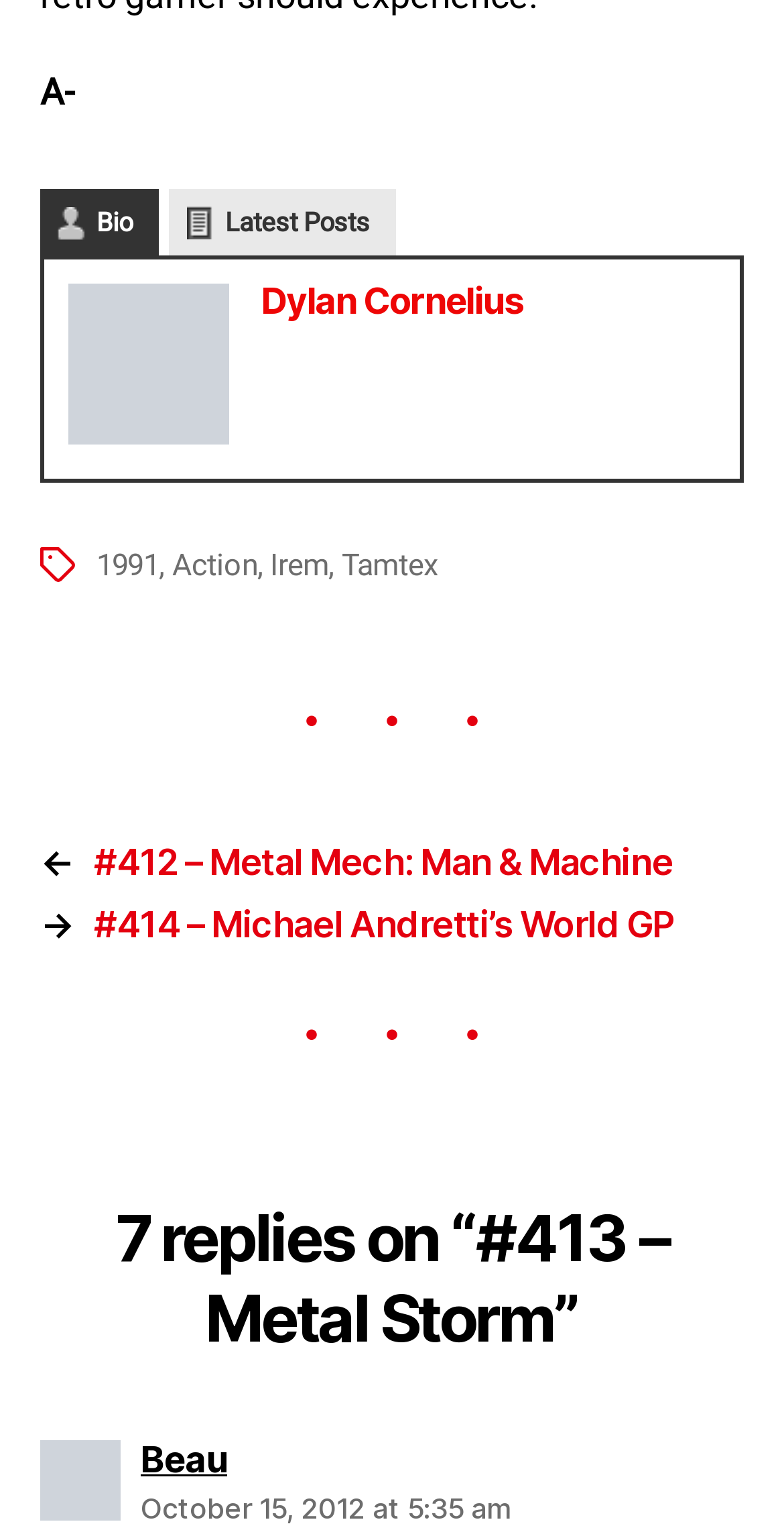Predict the bounding box coordinates of the area that should be clicked to accomplish the following instruction: "Read replies on Metal Storm". The bounding box coordinates should consist of four float numbers between 0 and 1, i.e., [left, top, right, bottom].

[0.051, 0.784, 0.949, 0.889]